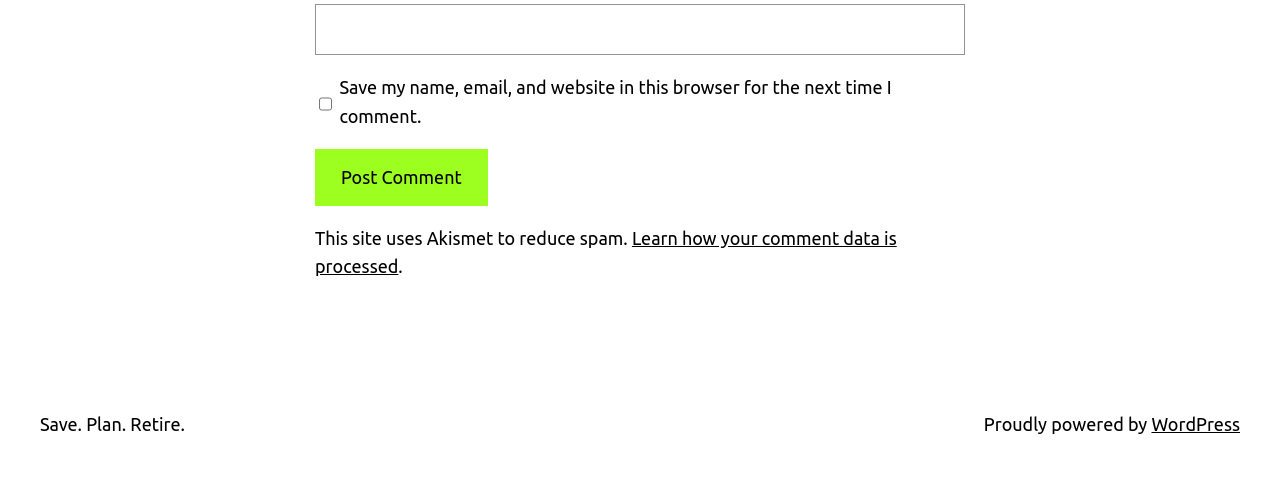Based on the image, provide a detailed response to the question:
What is the purpose of the checkbox?

The checkbox is labeled 'Save my name, email, and website in this browser for the next time I comment.' which suggests that its purpose is to save the user's comment data for future use.